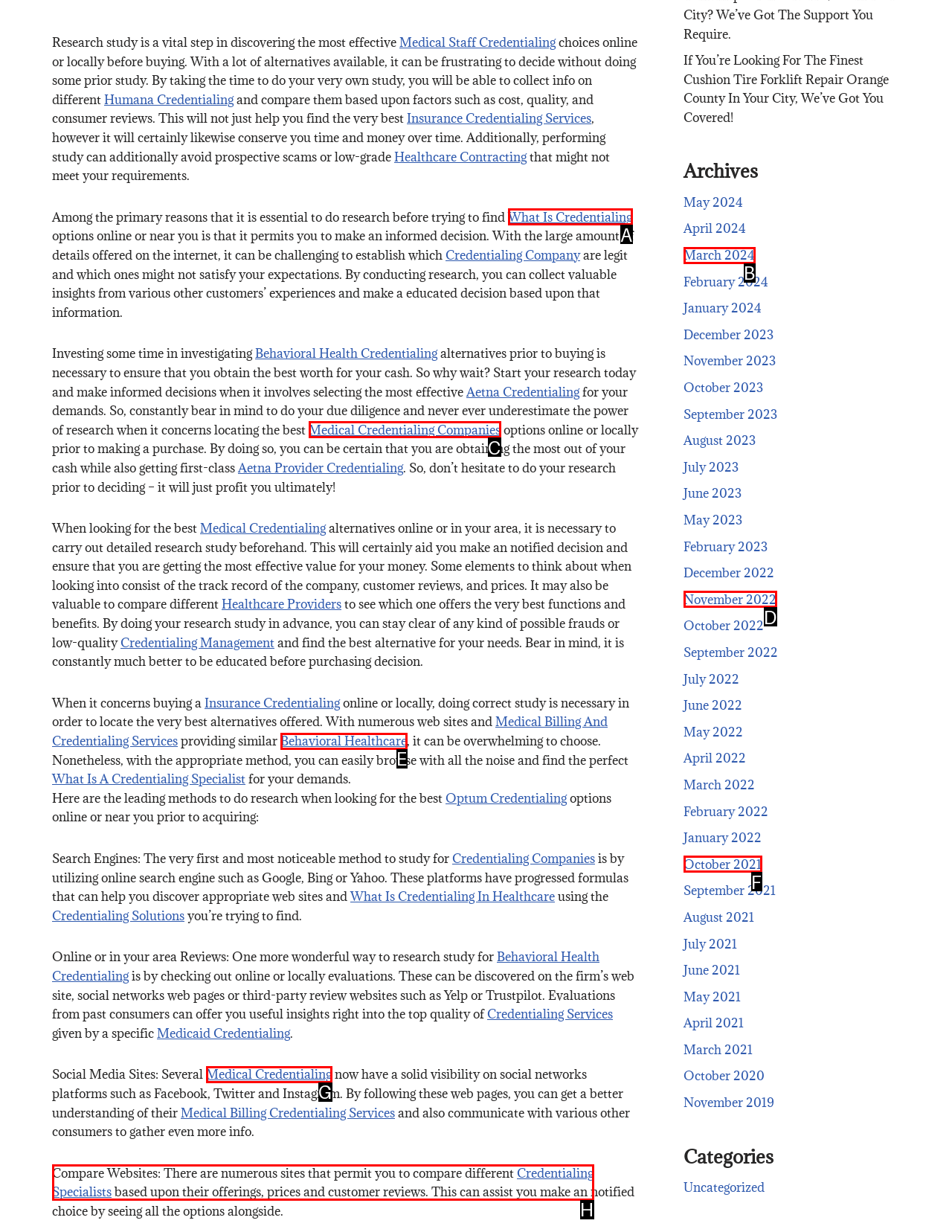Select the HTML element that matches the description: November 2022
Respond with the letter of the correct choice from the given options directly.

D